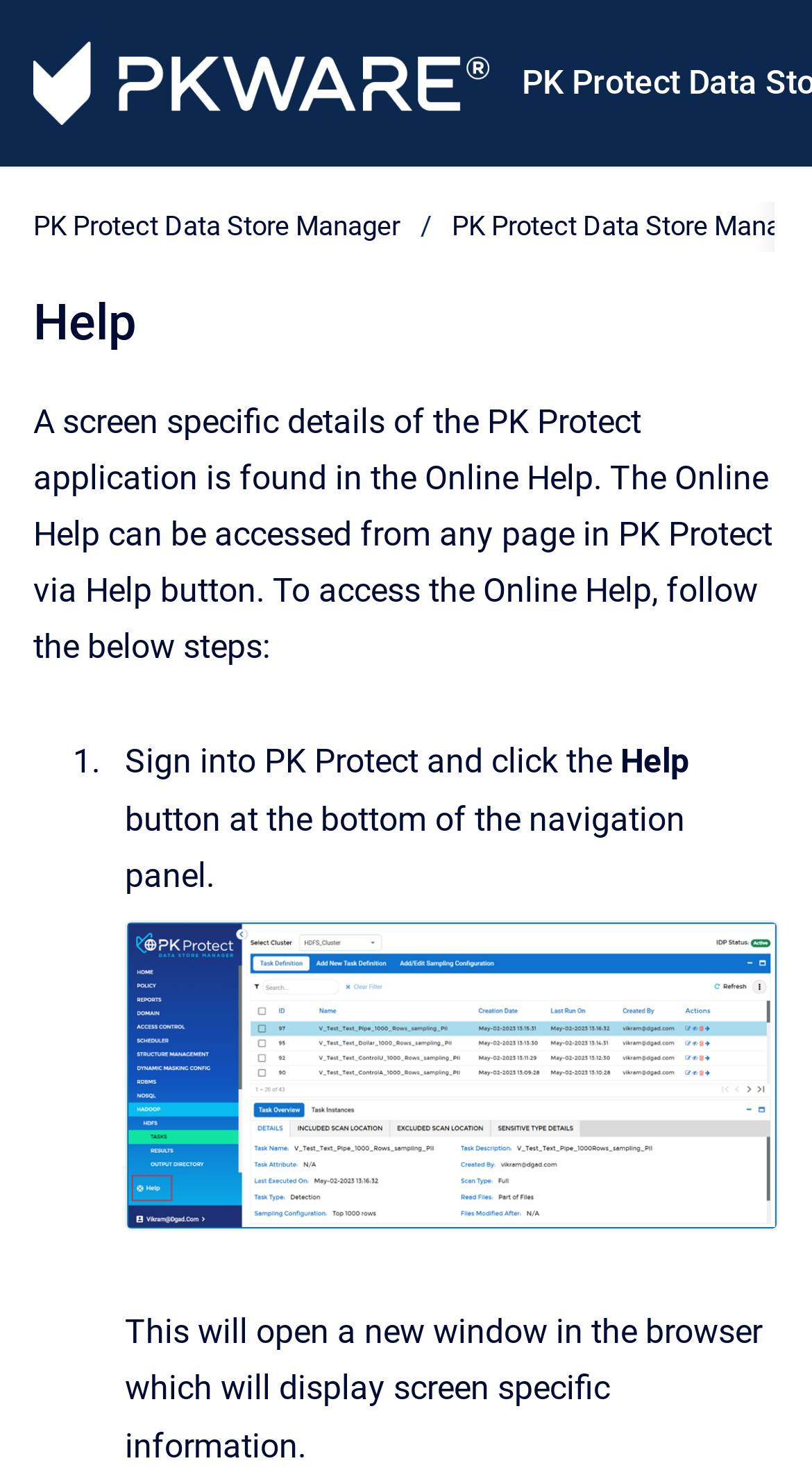What is the location of the Help button?
Based on the image, give a one-word or short phrase answer.

Bottom of navigation panel